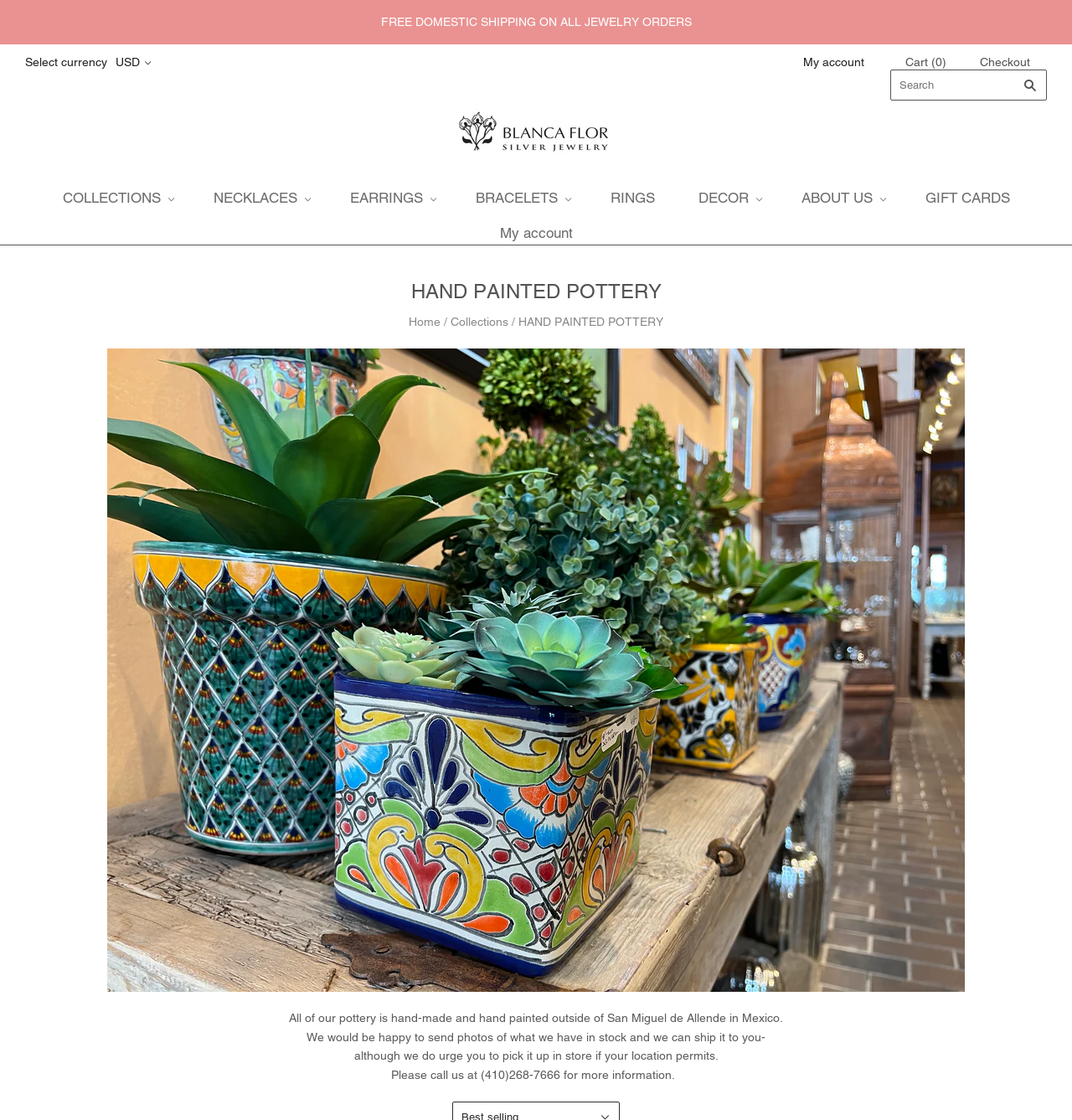Predict the bounding box of the UI element based on this description: "RINGS".

[0.549, 0.155, 0.631, 0.198]